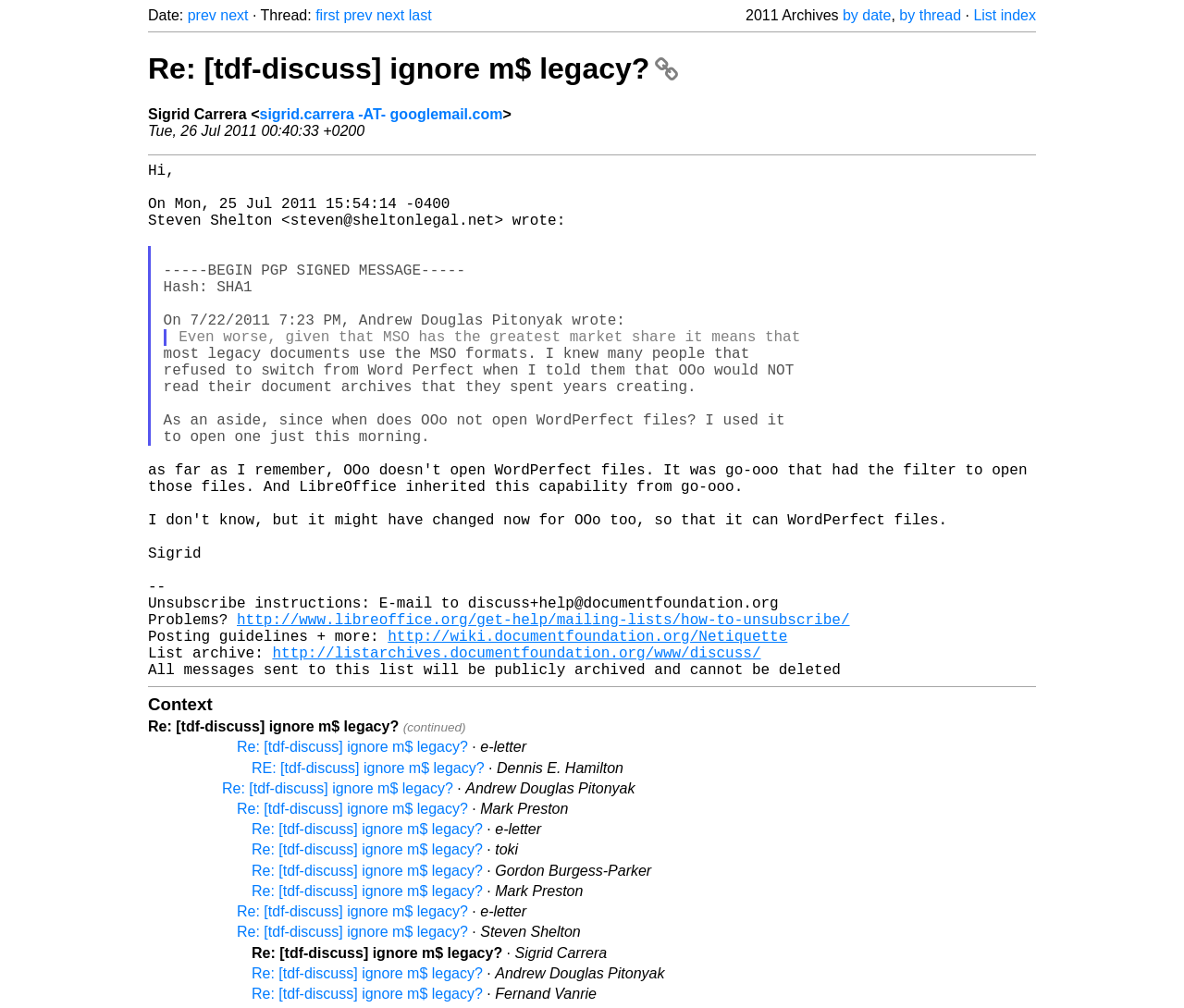Respond to the question below with a single word or phrase:
What is the name of the sender?

Sigrid Carrera